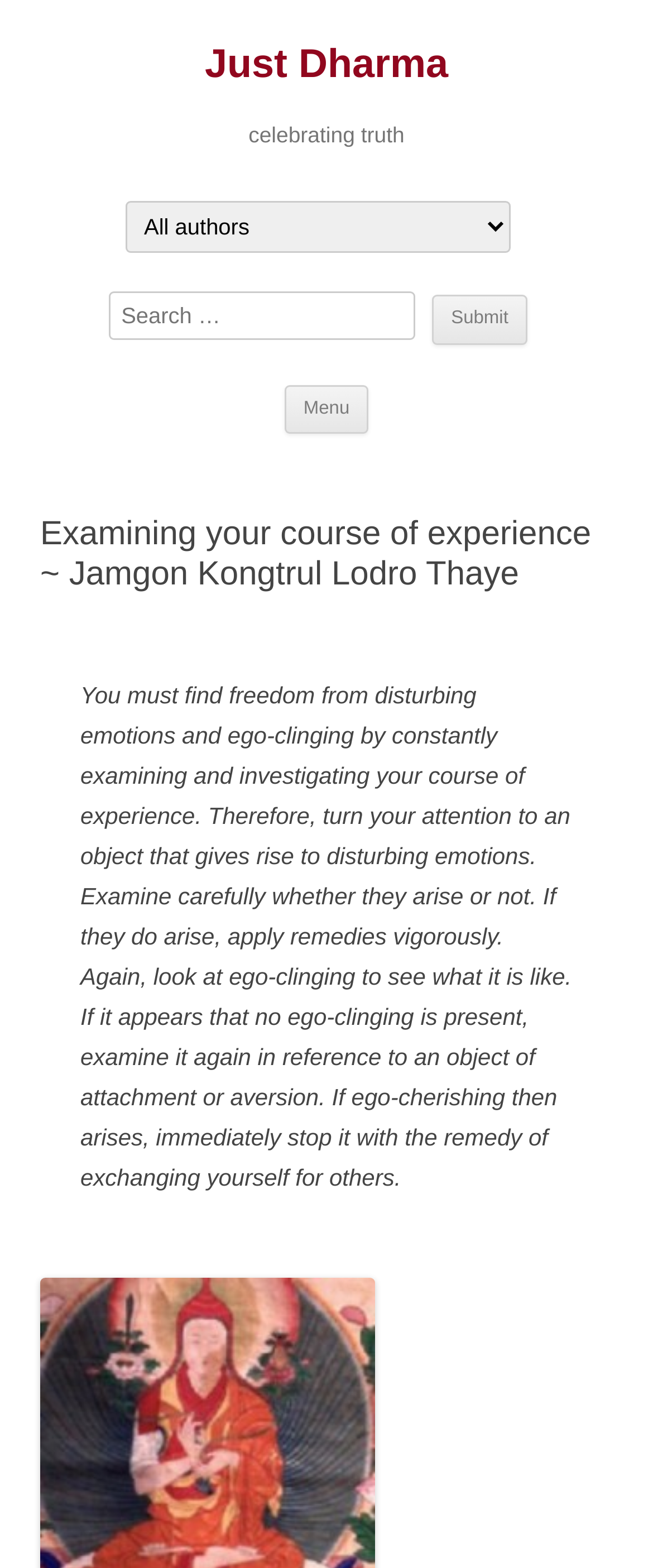What is the function of the combobox?
Based on the image, answer the question with as much detail as possible.

The combobox element has a popup menu, indicating that it allows users to select from a list of options. The exact function of the combobox is not specified, but it is likely related to navigating the website or accessing additional content.